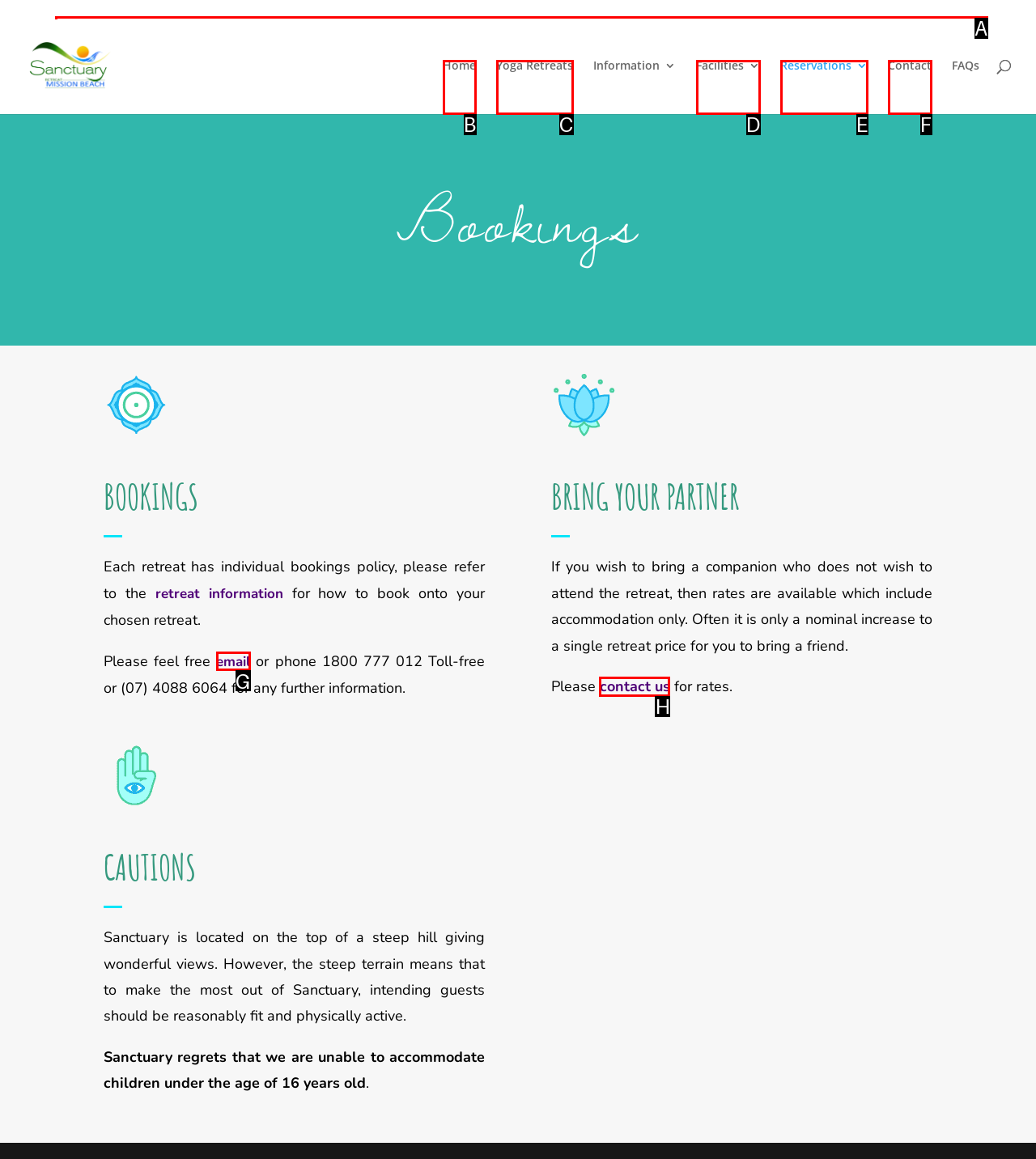Determine which option aligns with the description: name="s" placeholder="Search …" title="Search for:". Provide the letter of the chosen option directly.

A